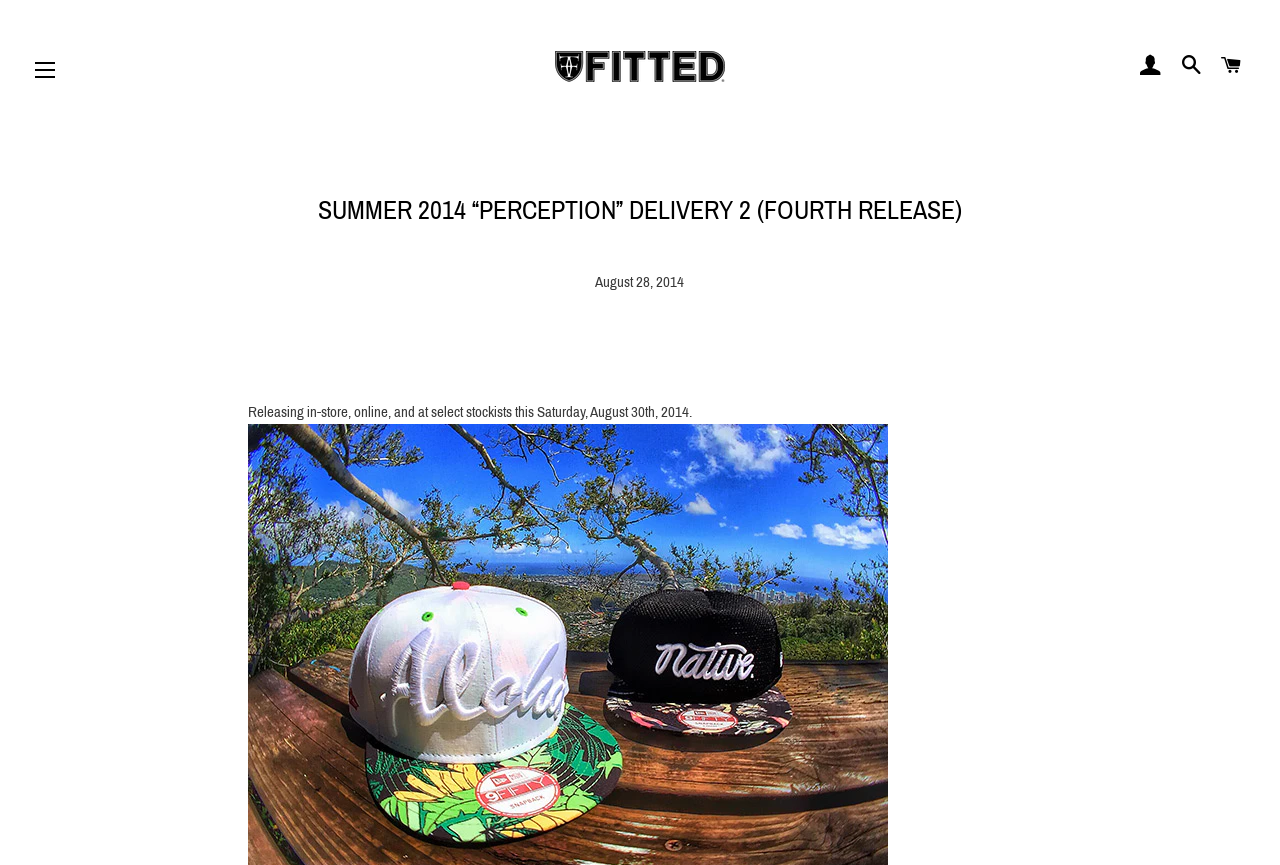Can you find and provide the main heading text of this webpage?

SUMMER 2014 “PERCEPTION” DELIVERY 2 (FOURTH RELEASE)